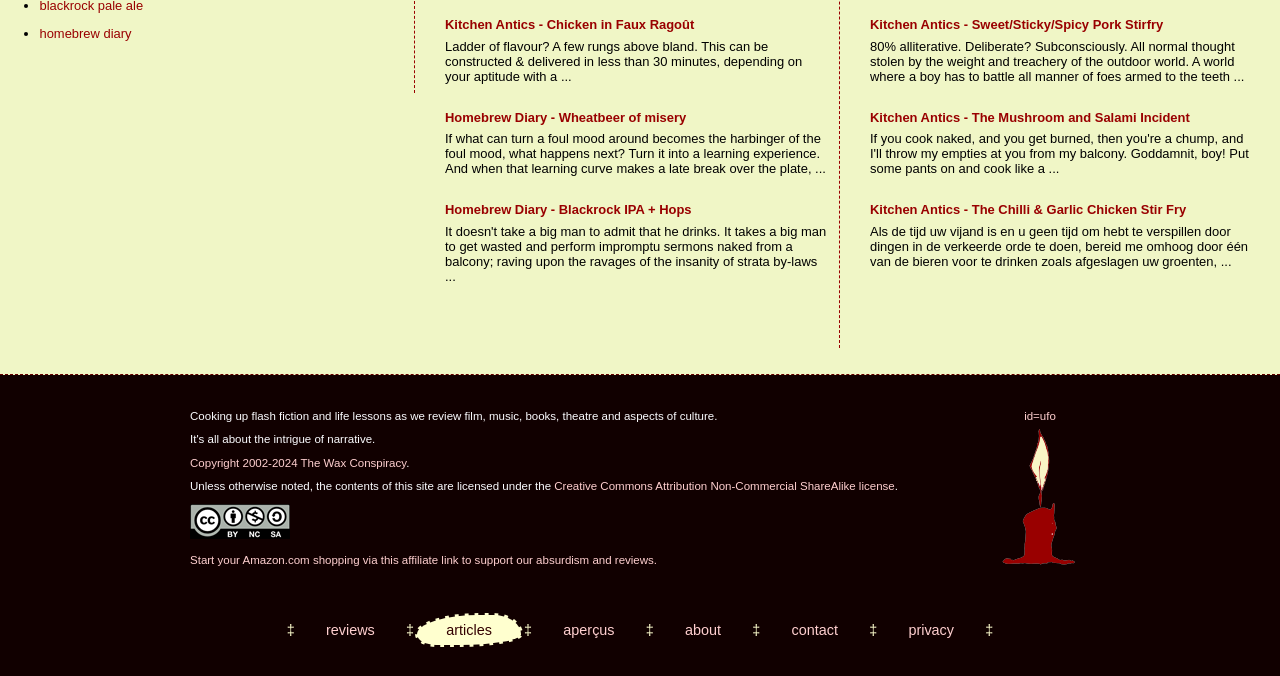Please reply to the following question using a single word or phrase: 
What is the theme of the 'Kitchen Antics' section?

Cooking